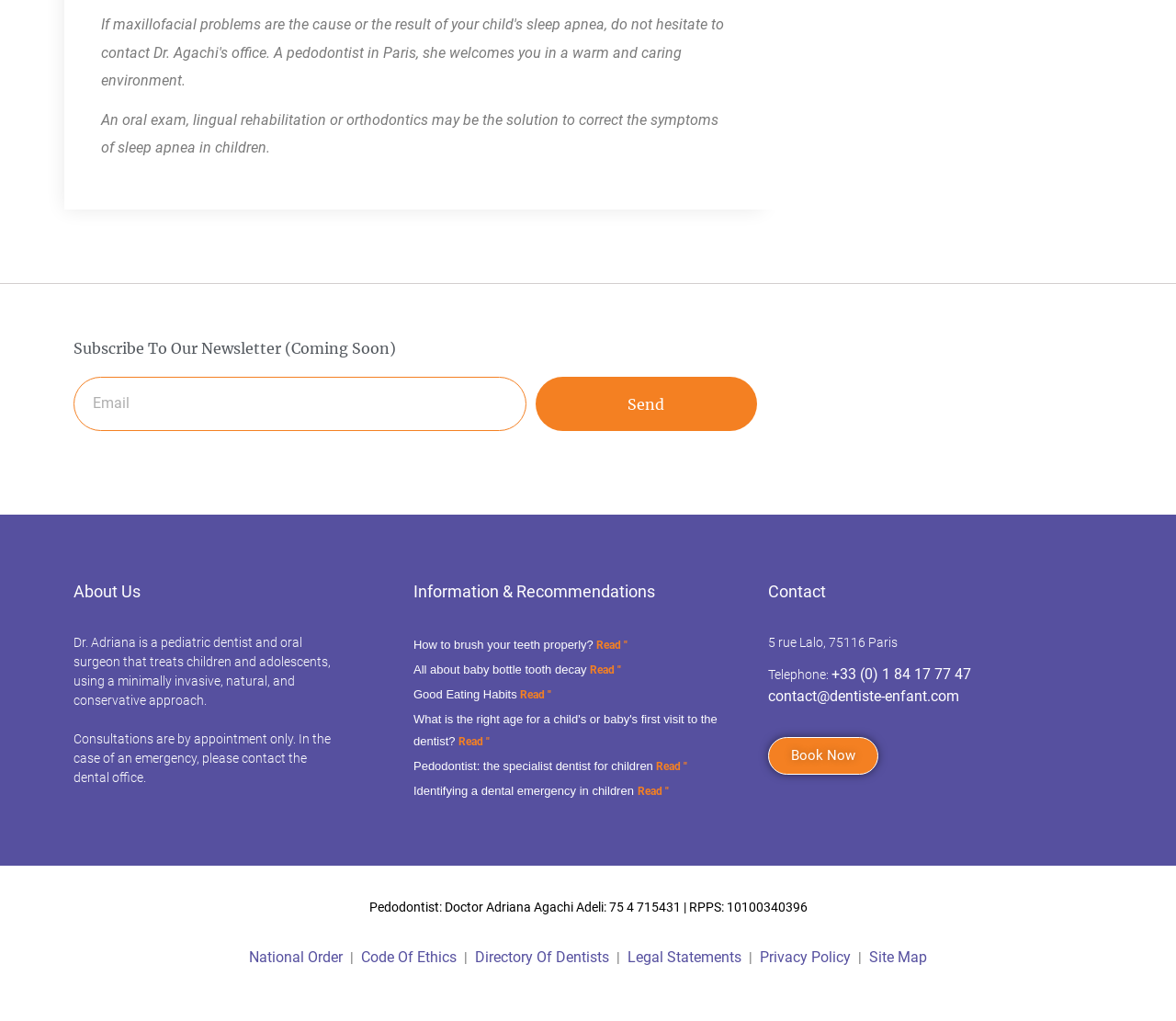What is the specialty of Dr. Adriana?
Answer with a single word or short phrase according to what you see in the image.

Pedodontist